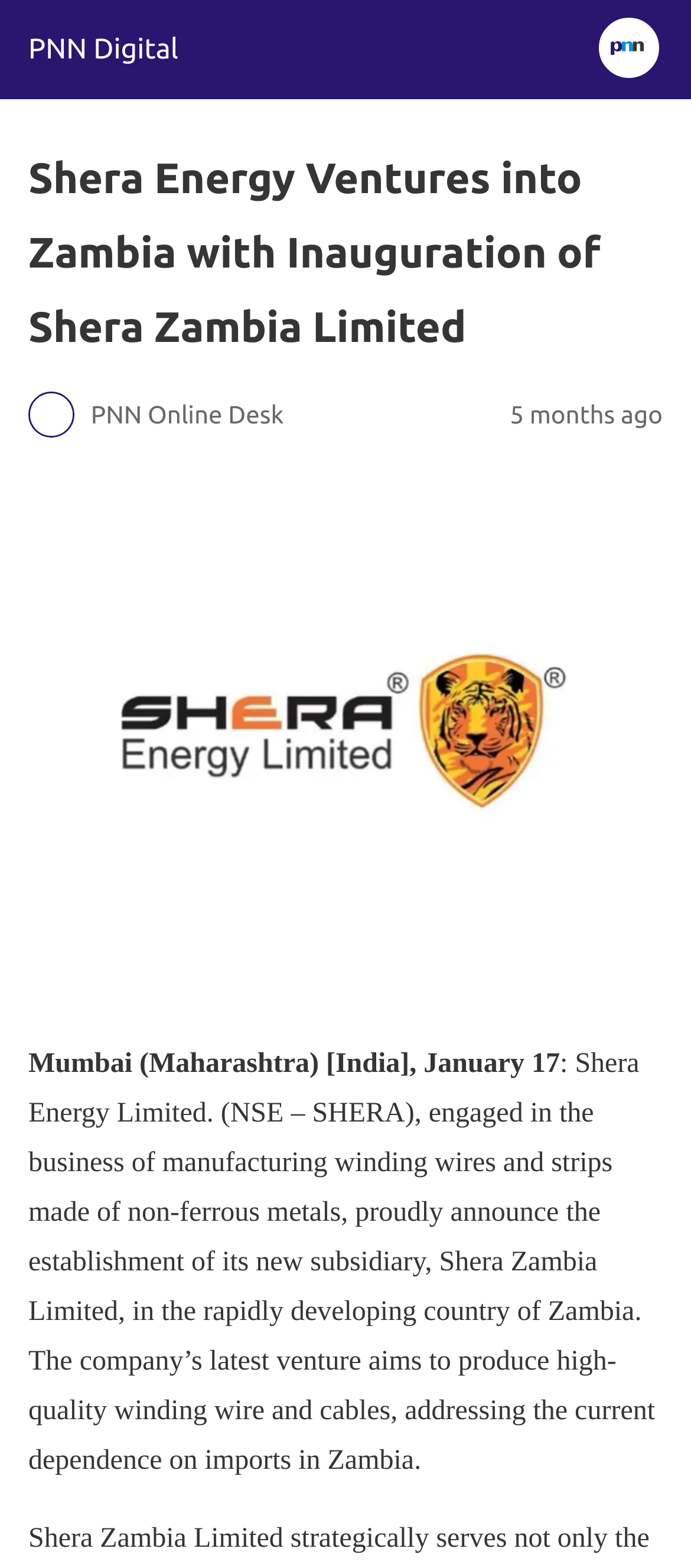Where is Shera Zambia Limited located?
Please provide a comprehensive answer based on the information in the image.

The webpage mentions that Shera Energy Limited has established a new subsidiary, Shera Zambia Limited, in the rapidly developing country of Zambia.